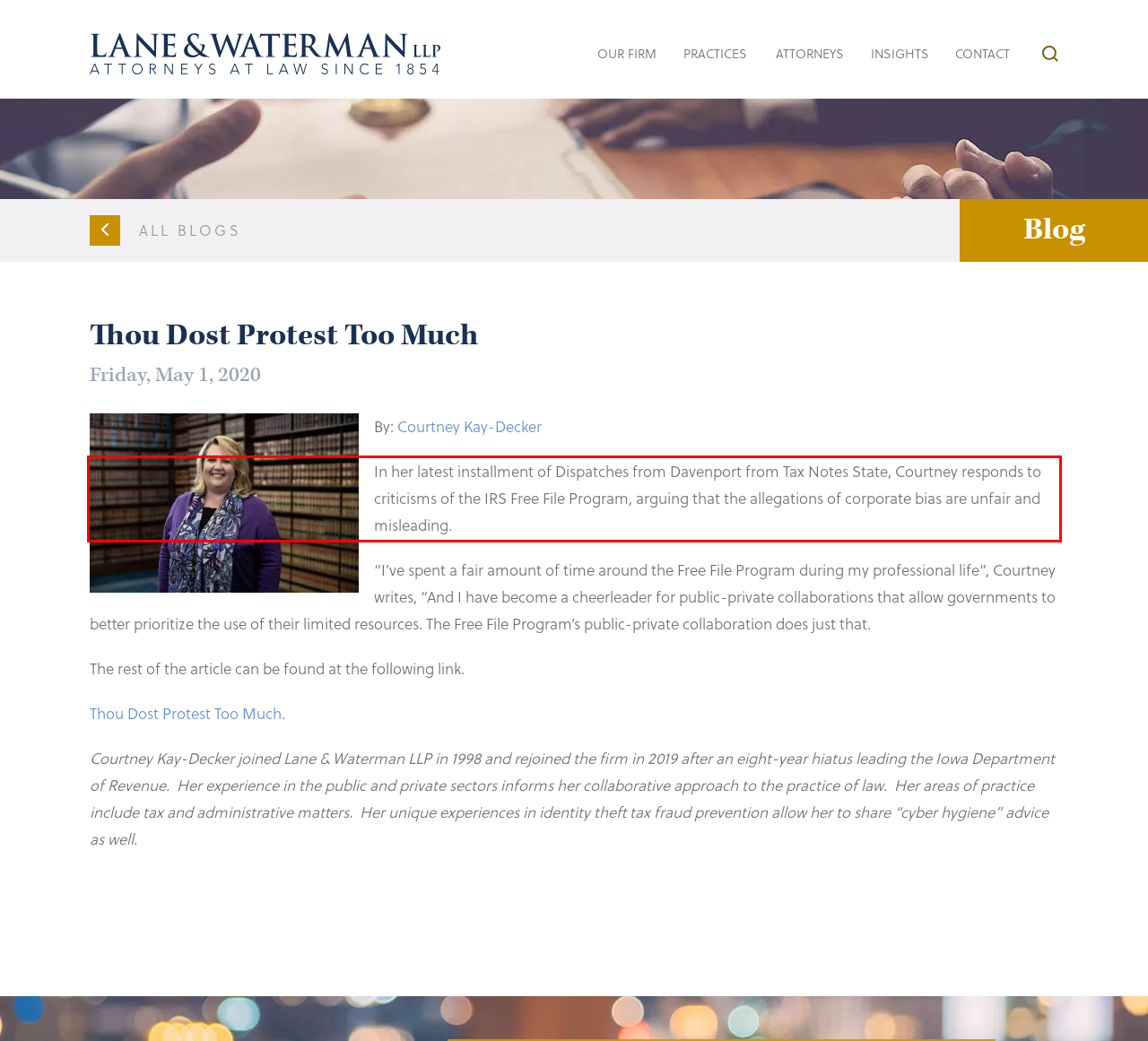By examining the provided screenshot of a webpage, recognize the text within the red bounding box and generate its text content.

In her latest installment of Dispatches from Davenport from Tax Notes State, Courtney responds to criticisms of the IRS Free File Program, arguing that the allegations of corporate bias are unfair and misleading.